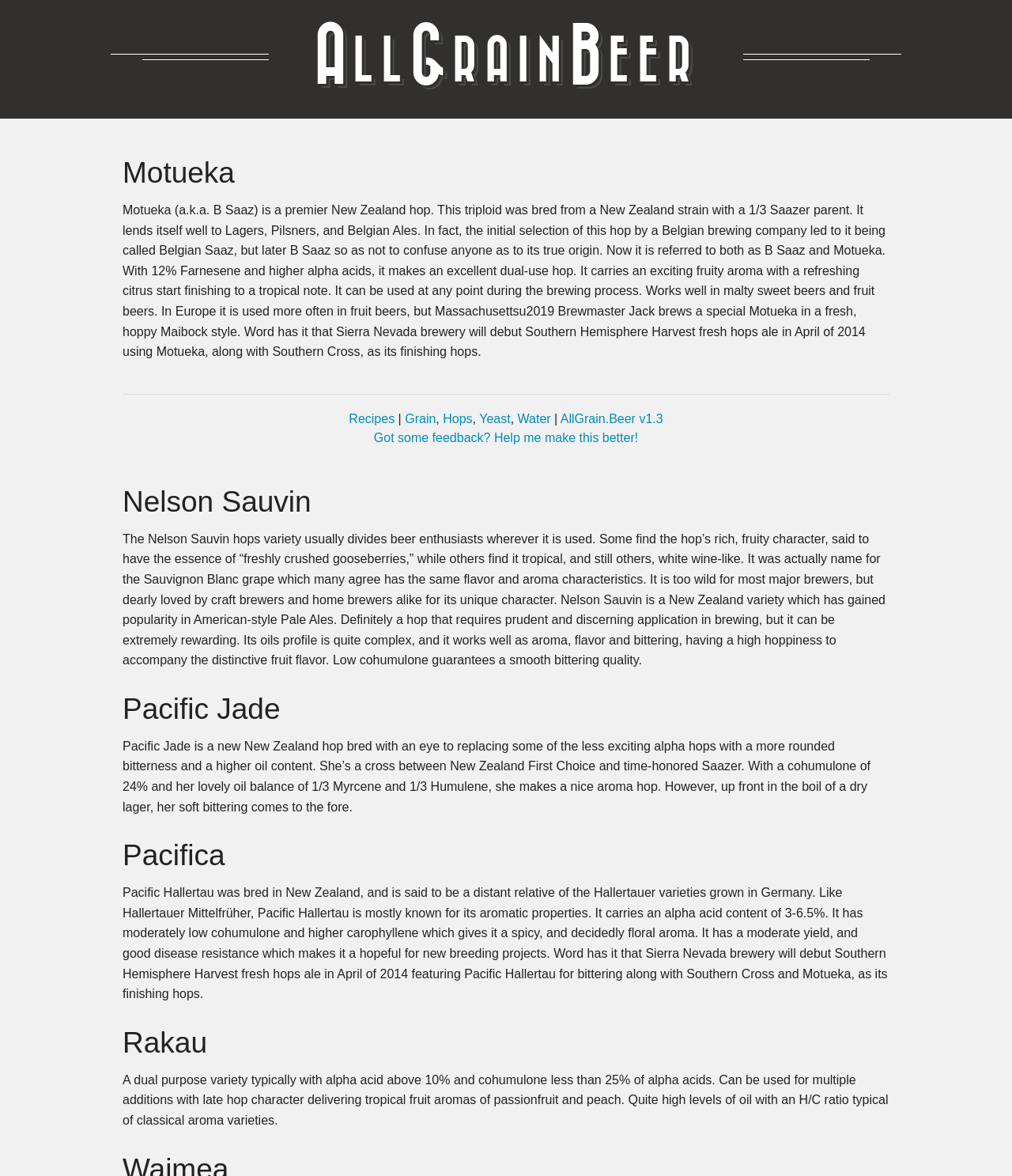Bounding box coordinates are given in the format (top-left x, top-left y, bottom-right x, bottom-right y). All values should be floating point numbers between 0 and 1. Provide the bounding box coordinate for the UI element described as: ALL GRAIN BEER

[0.121, 0.017, 0.879, 0.075]